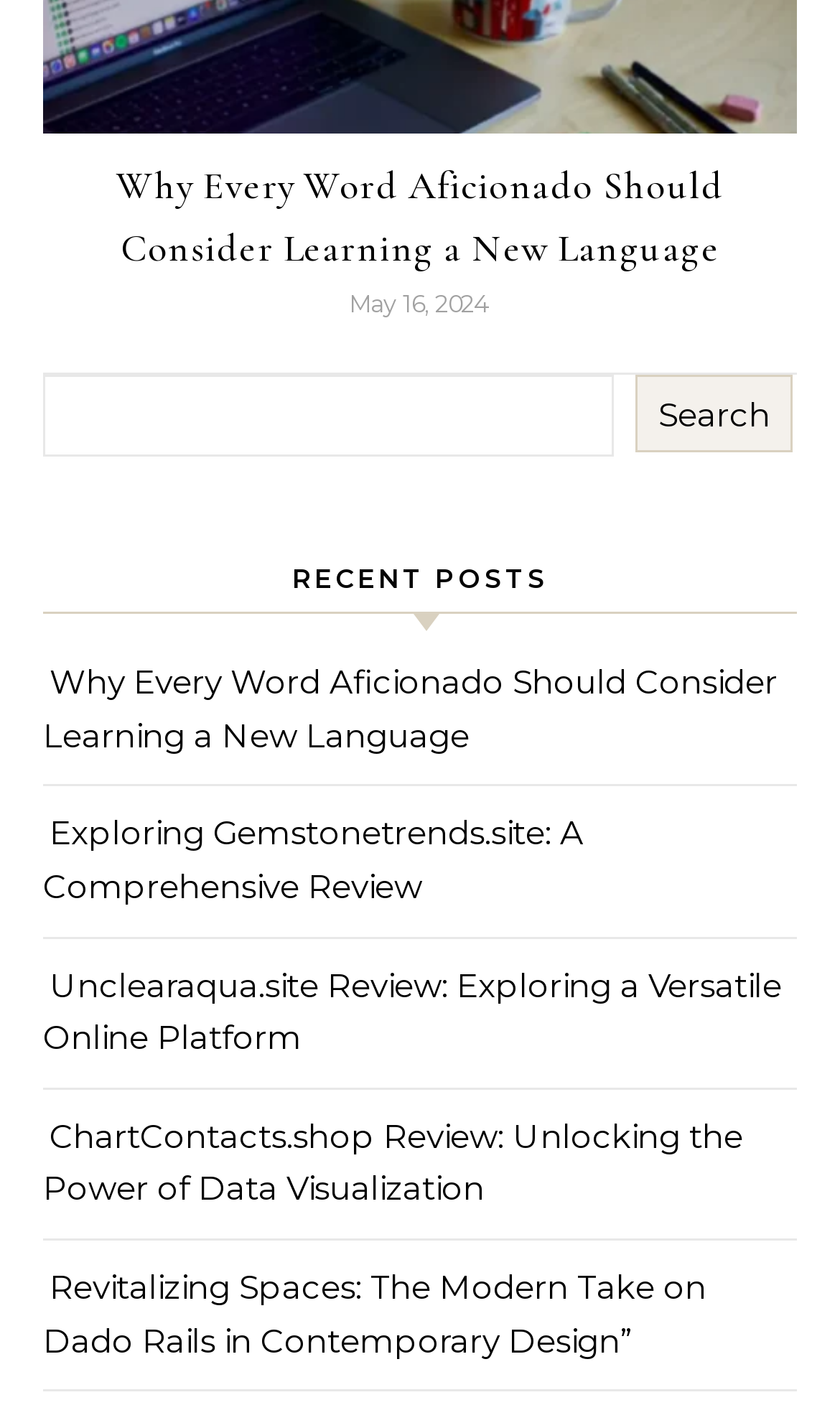What is the date of the first recent post?
Relying on the image, give a concise answer in one word or a brief phrase.

May 16, 2024